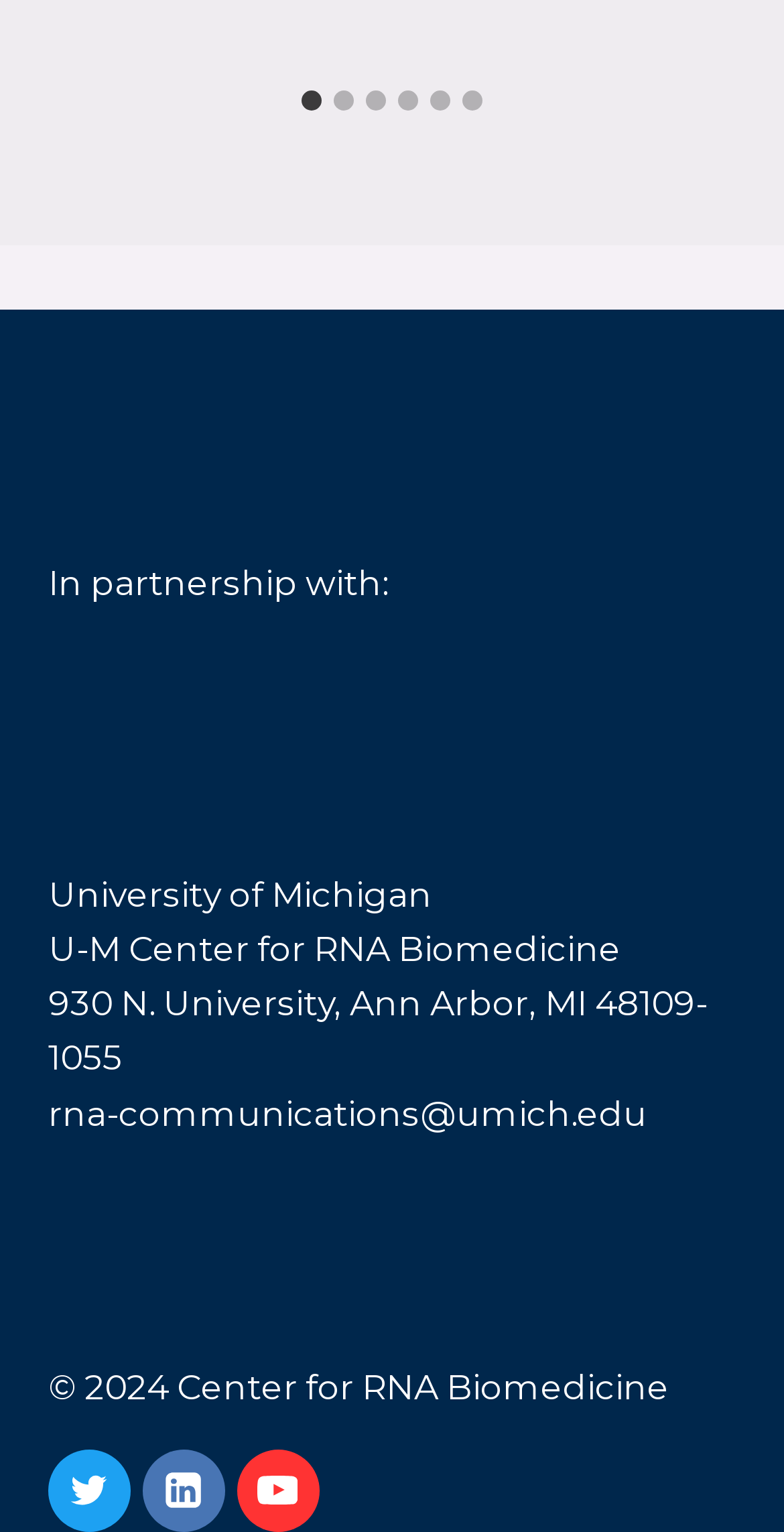Give a one-word or short-phrase answer to the following question: 
What social media platforms are linked?

Twitter, Linkedin, YouTube